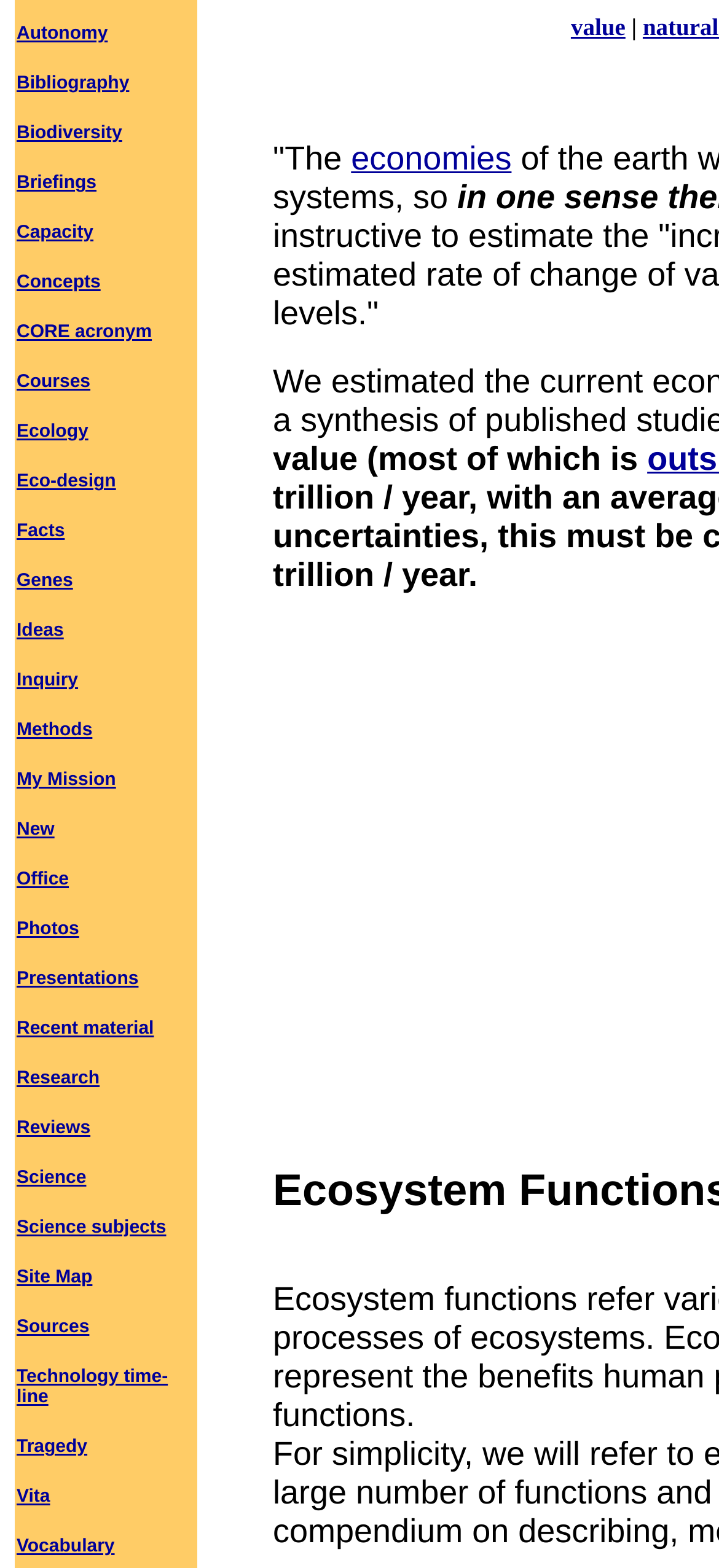Identify the bounding box for the UI element that is described as follows: "Frequently Asked Questions".

None